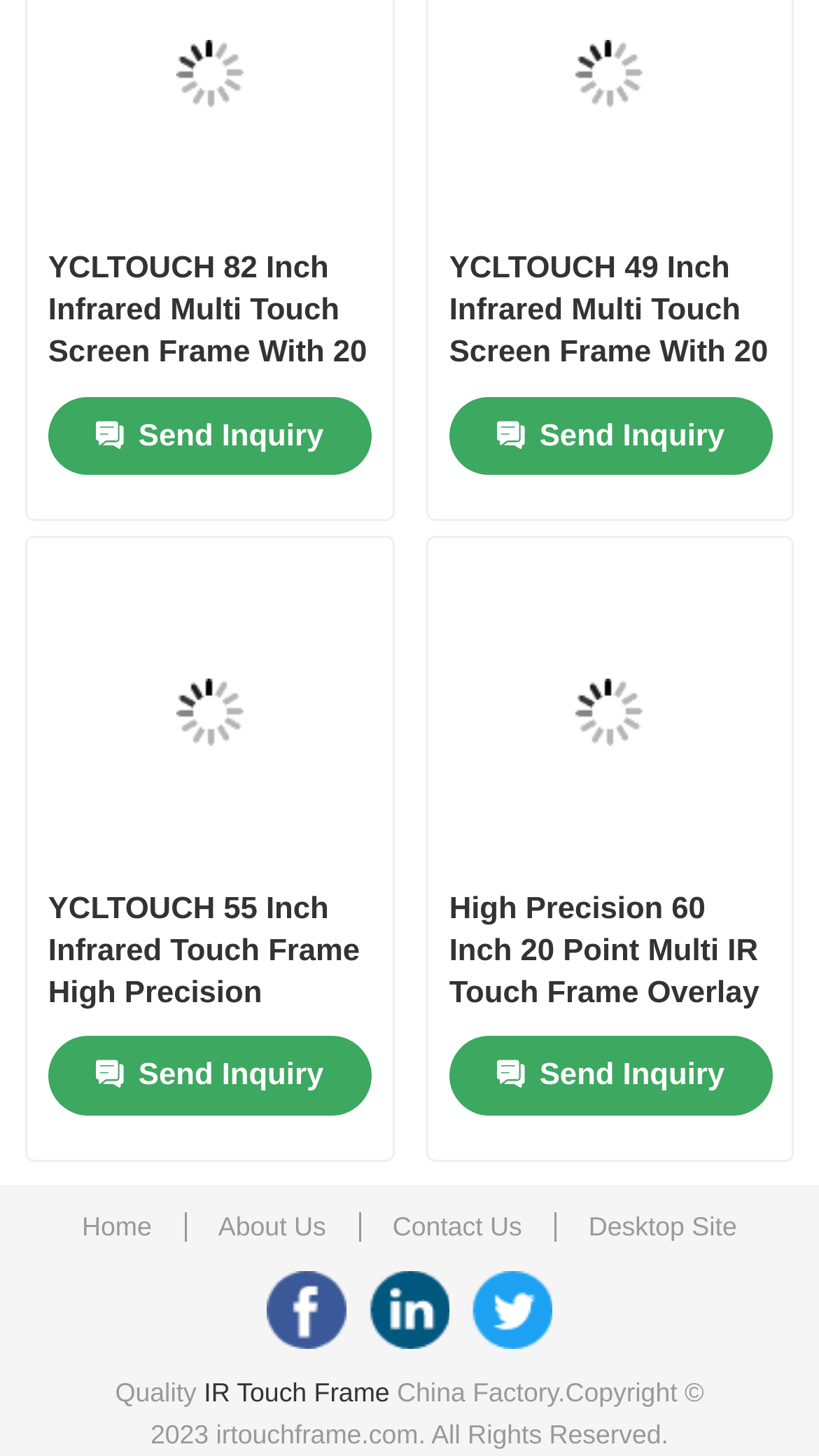Please identify the coordinates of the bounding box for the clickable region that will accomplish this instruction: "Select an option from the combobox".

[0.407, 0.892, 0.593, 0.915]